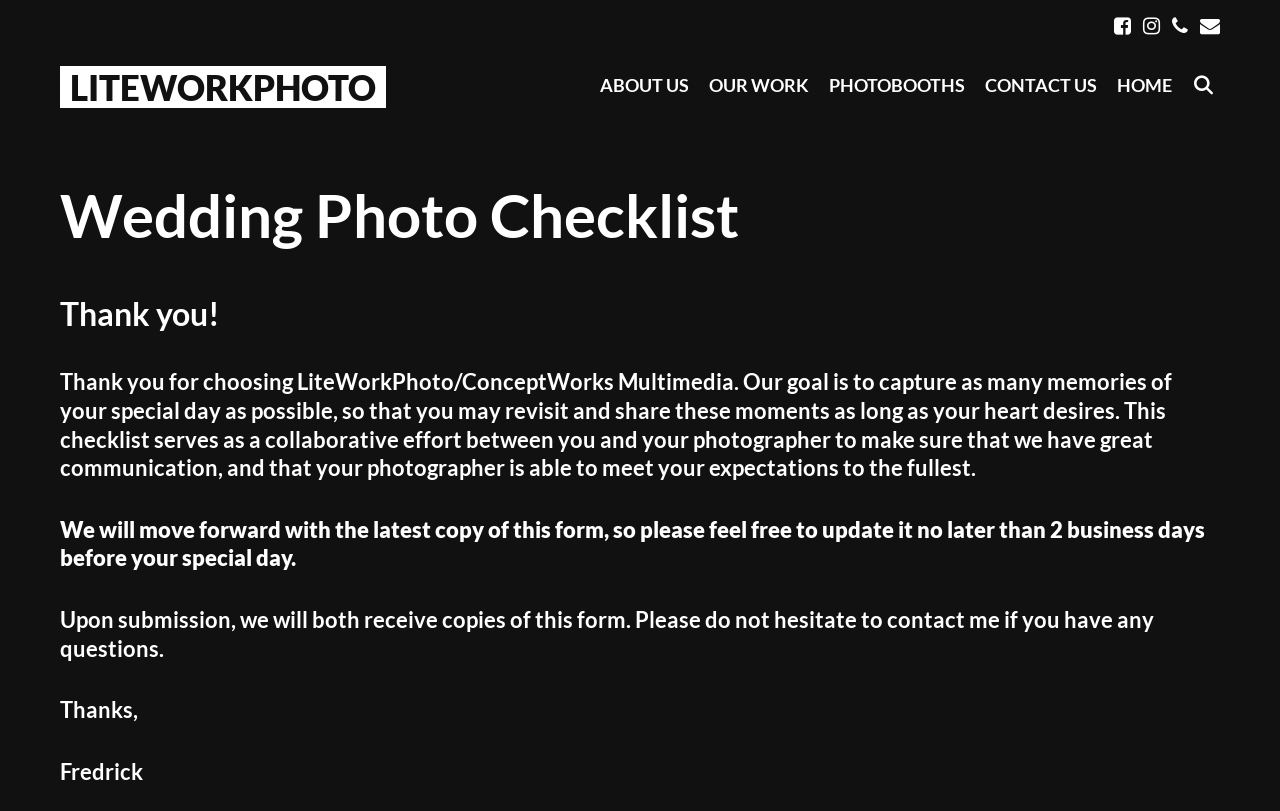Provide the bounding box coordinates of the UI element this sentence describes: "Home".

[0.865, 0.072, 0.923, 0.139]